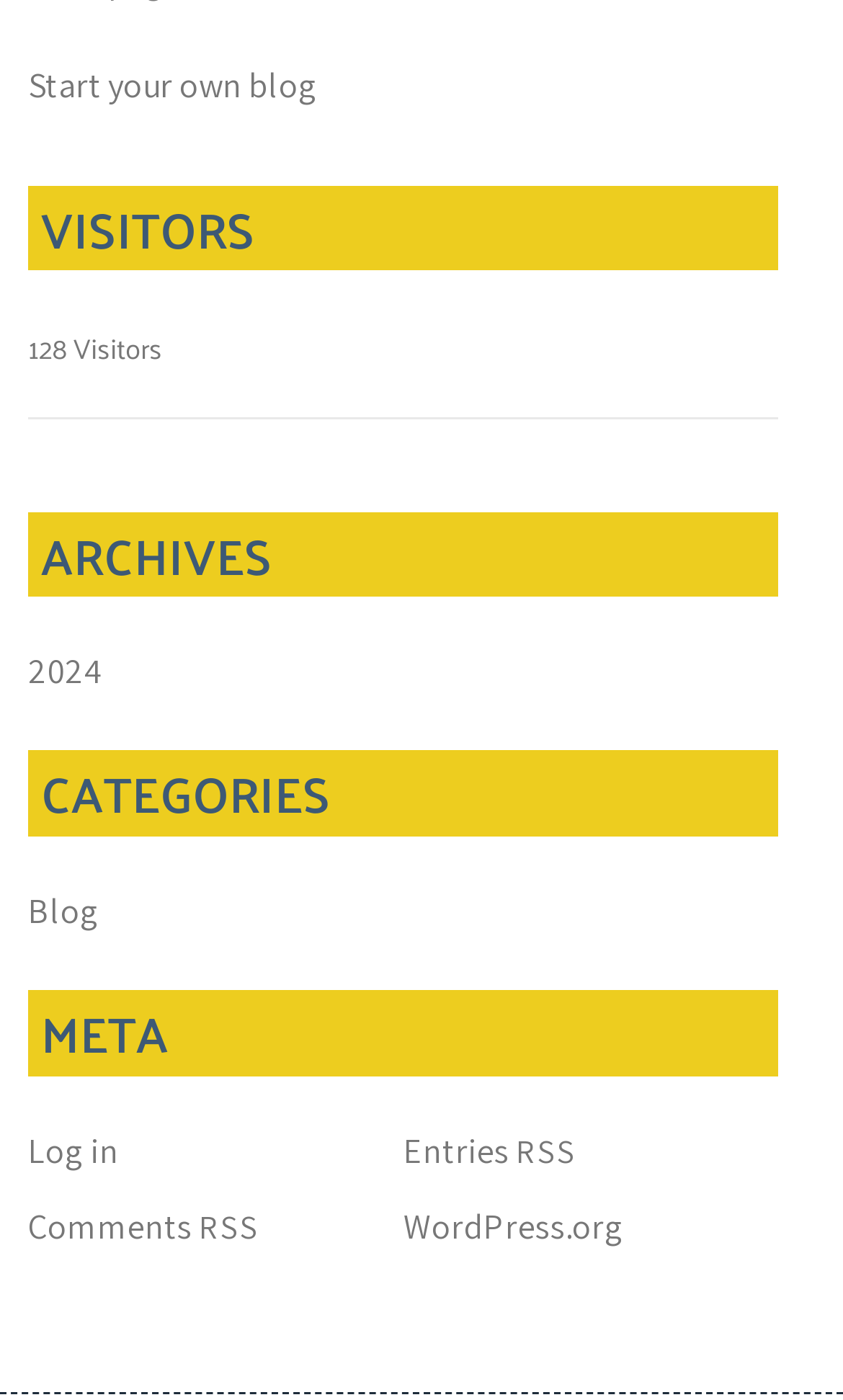Bounding box coordinates are specified in the format (top-left x, top-left y, bottom-right x, bottom-right y). All values are floating point numbers bounded between 0 and 1. Please provide the bounding box coordinate of the region this sentence describes: Start your own blog

[0.034, 0.044, 0.377, 0.077]